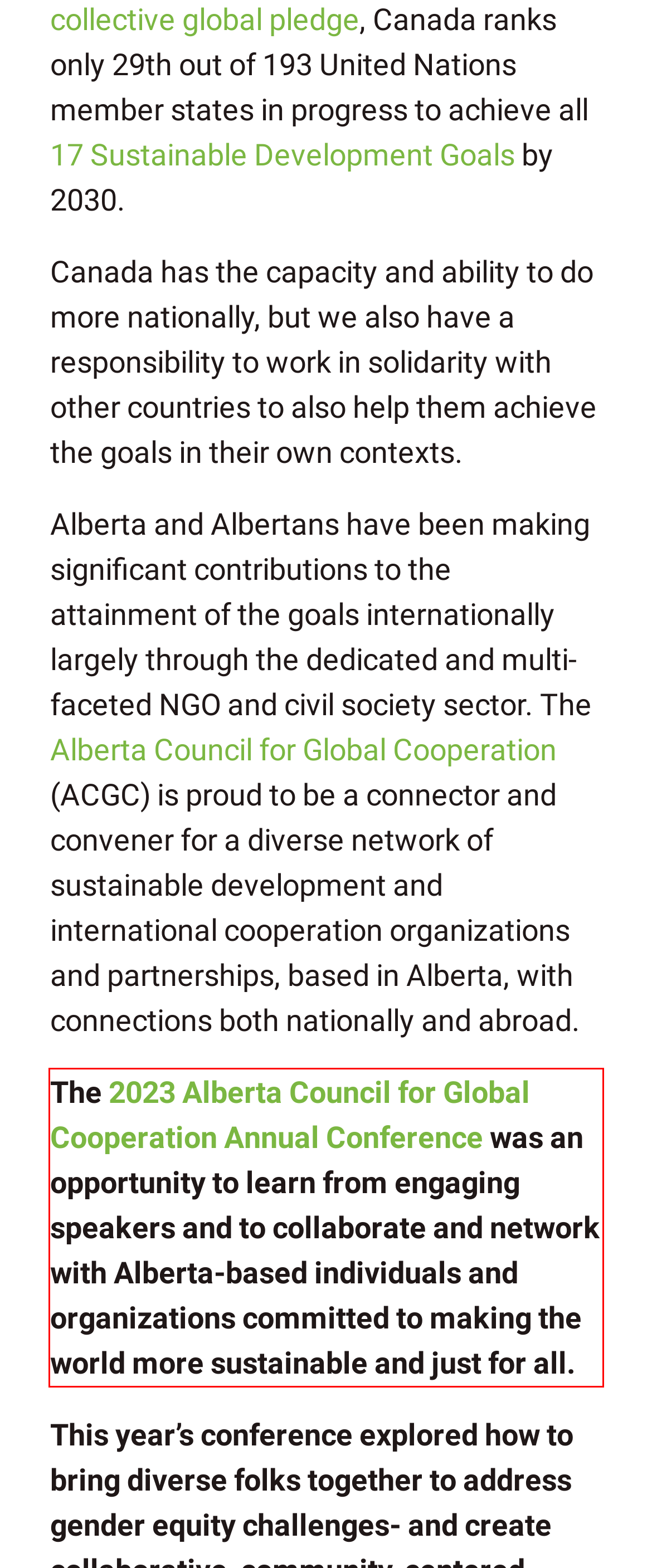Please analyze the provided webpage screenshot and perform OCR to extract the text content from the red rectangle bounding box.

The 2023 Alberta Council for Global Cooperation Annual Conference was an opportunity to learn from engaging speakers and to collaborate and network with Alberta-based individuals and organizations committed to making the world more sustainable and just for all.